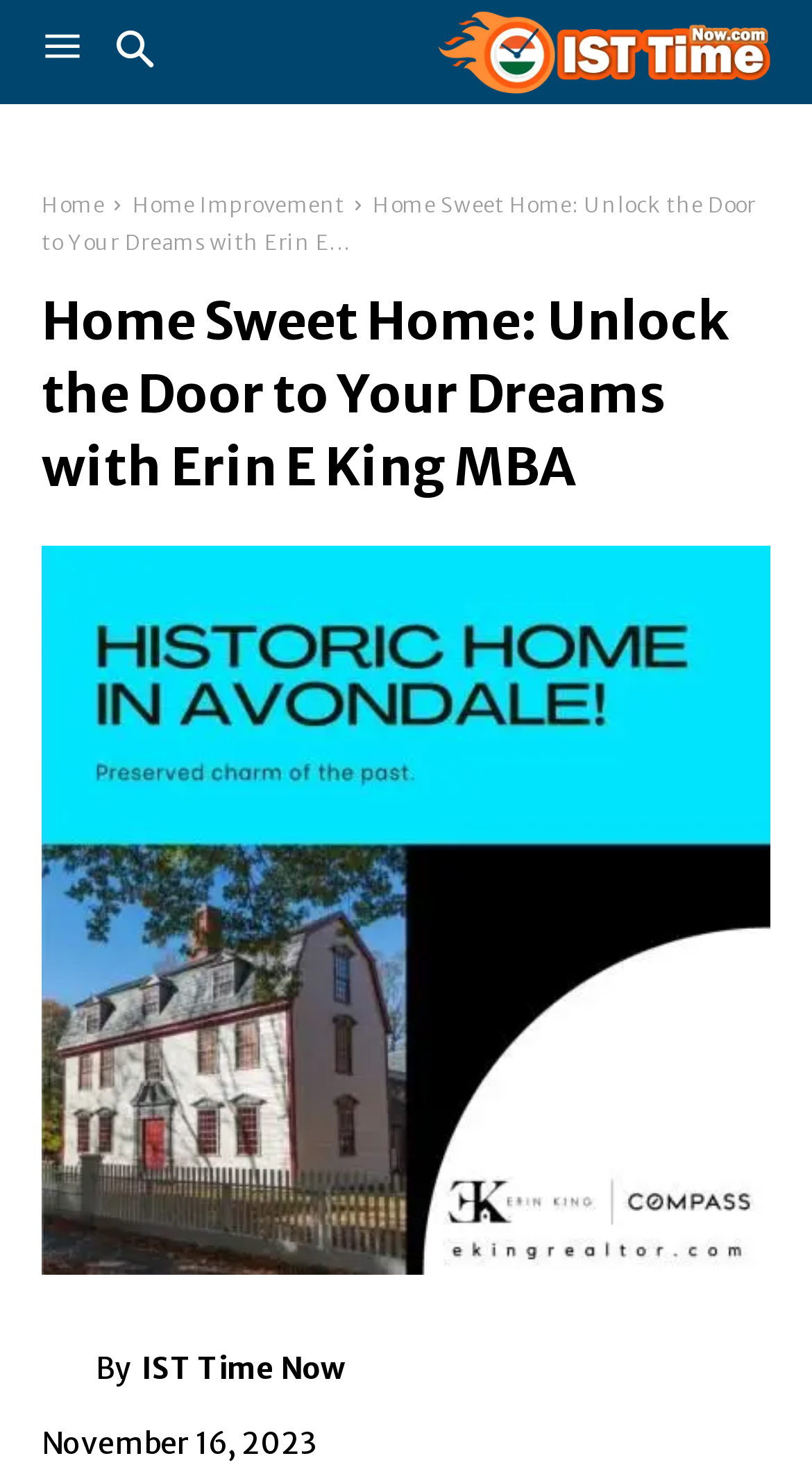From the given element description: "parent_node: By title="IST Time Now"", find the bounding box for the UI element. Provide the coordinates as four float numbers between 0 and 1, in the order [left, top, right, bottom].

[0.051, 0.92, 0.118, 0.948]